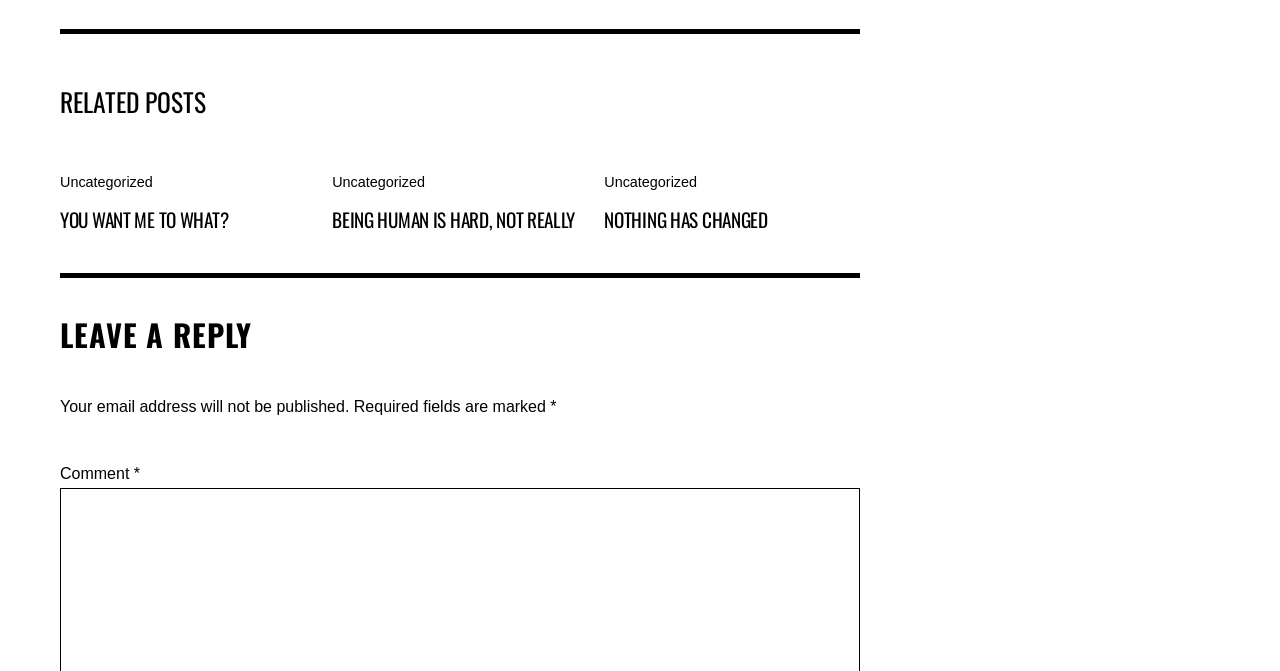Identify the bounding box coordinates of the HTML element based on this description: "You want me to what?".

[0.047, 0.306, 0.178, 0.349]